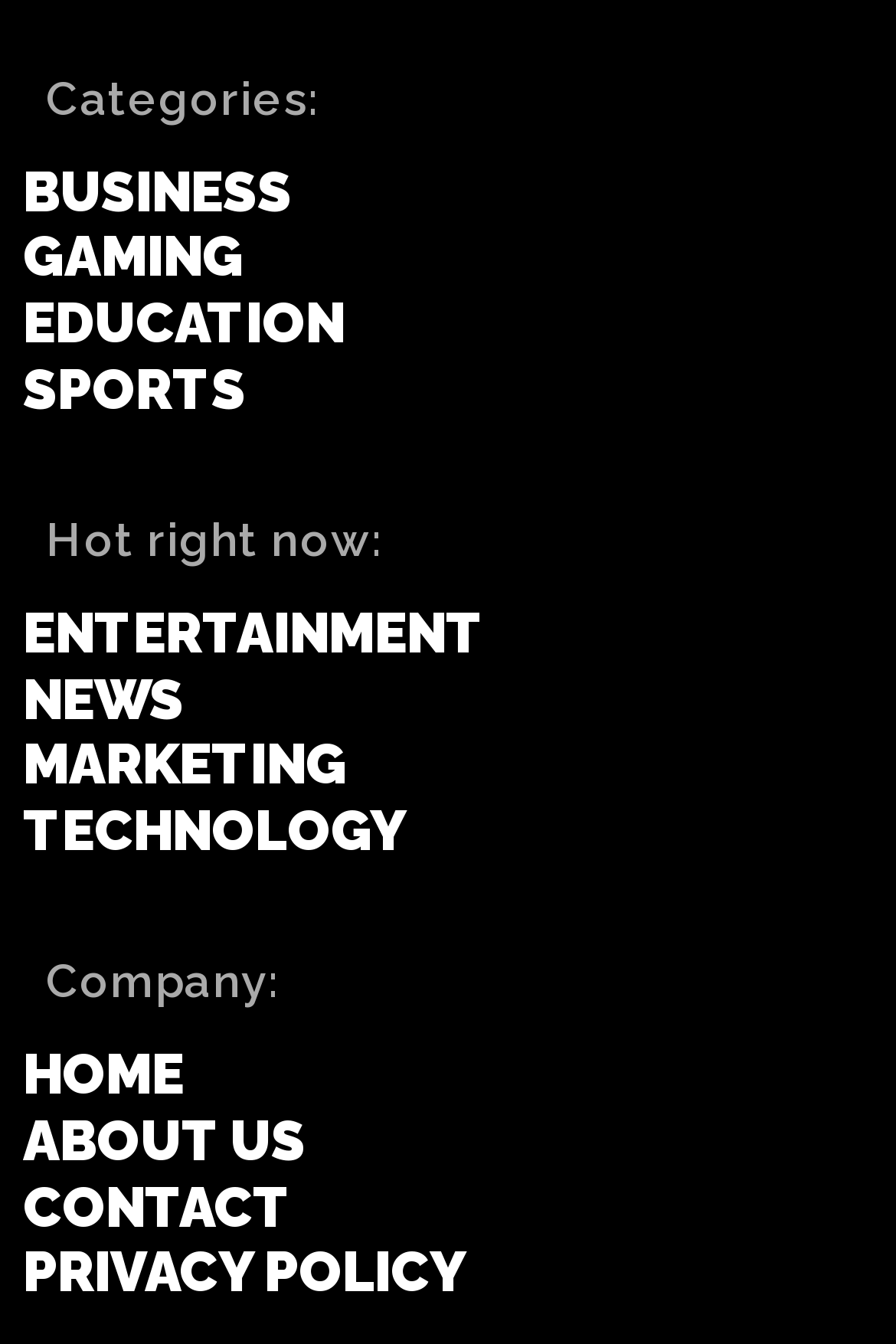Determine the bounding box coordinates of the section I need to click to execute the following instruction: "View ENTERTAINMENT news". Provide the coordinates as four float numbers between 0 and 1, i.e., [left, top, right, bottom].

[0.026, 0.447, 0.949, 0.497]